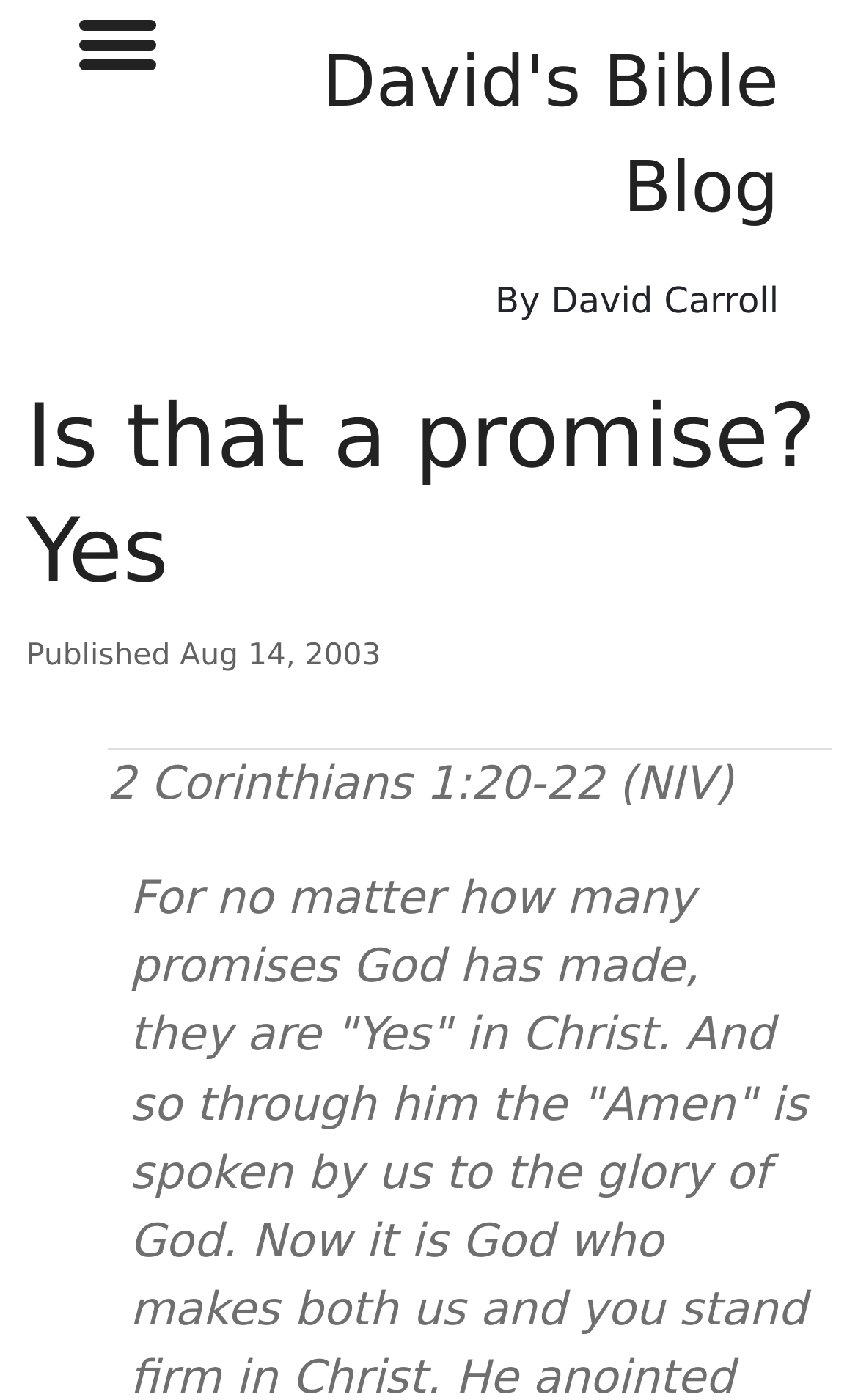Answer the question using only one word or a concise phrase: What is the Bible verse mentioned in the blog post?

2 Corinthians 1:20-22 (NIV)